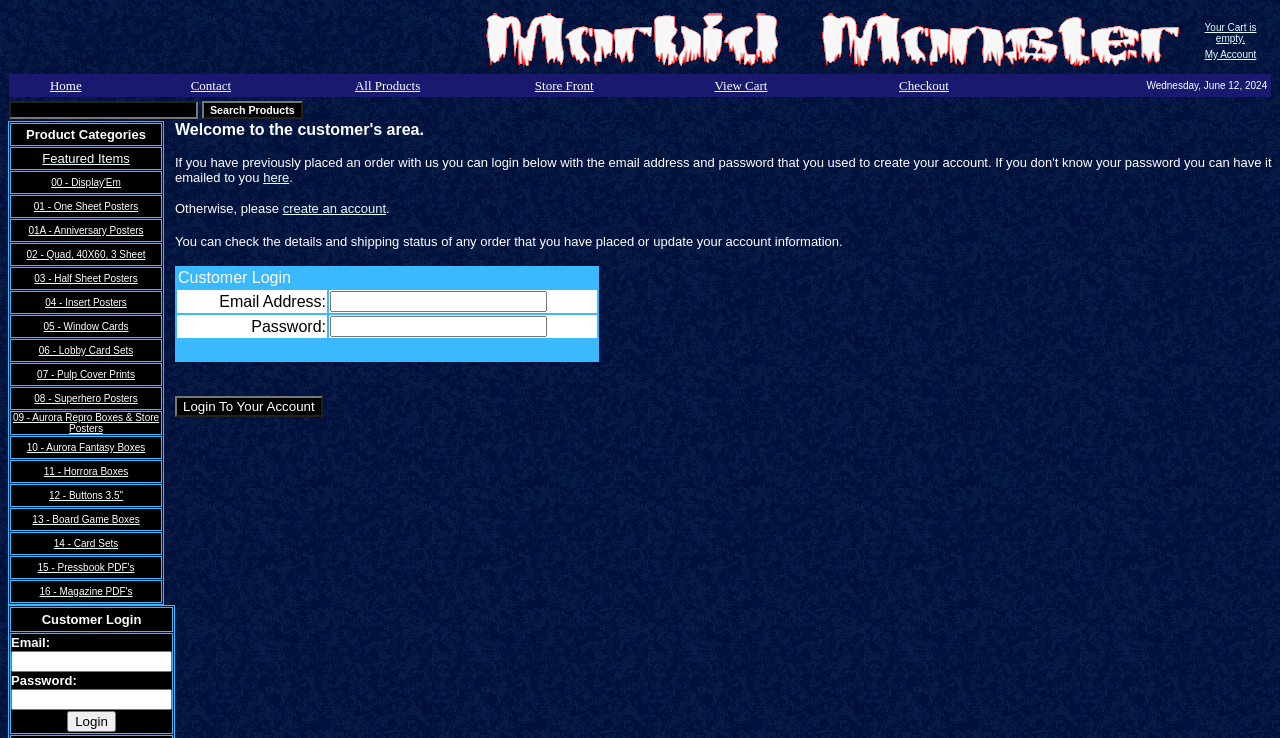Answer the question below in one word or phrase:
What is the current date?

Wednesday, June 12, 2024